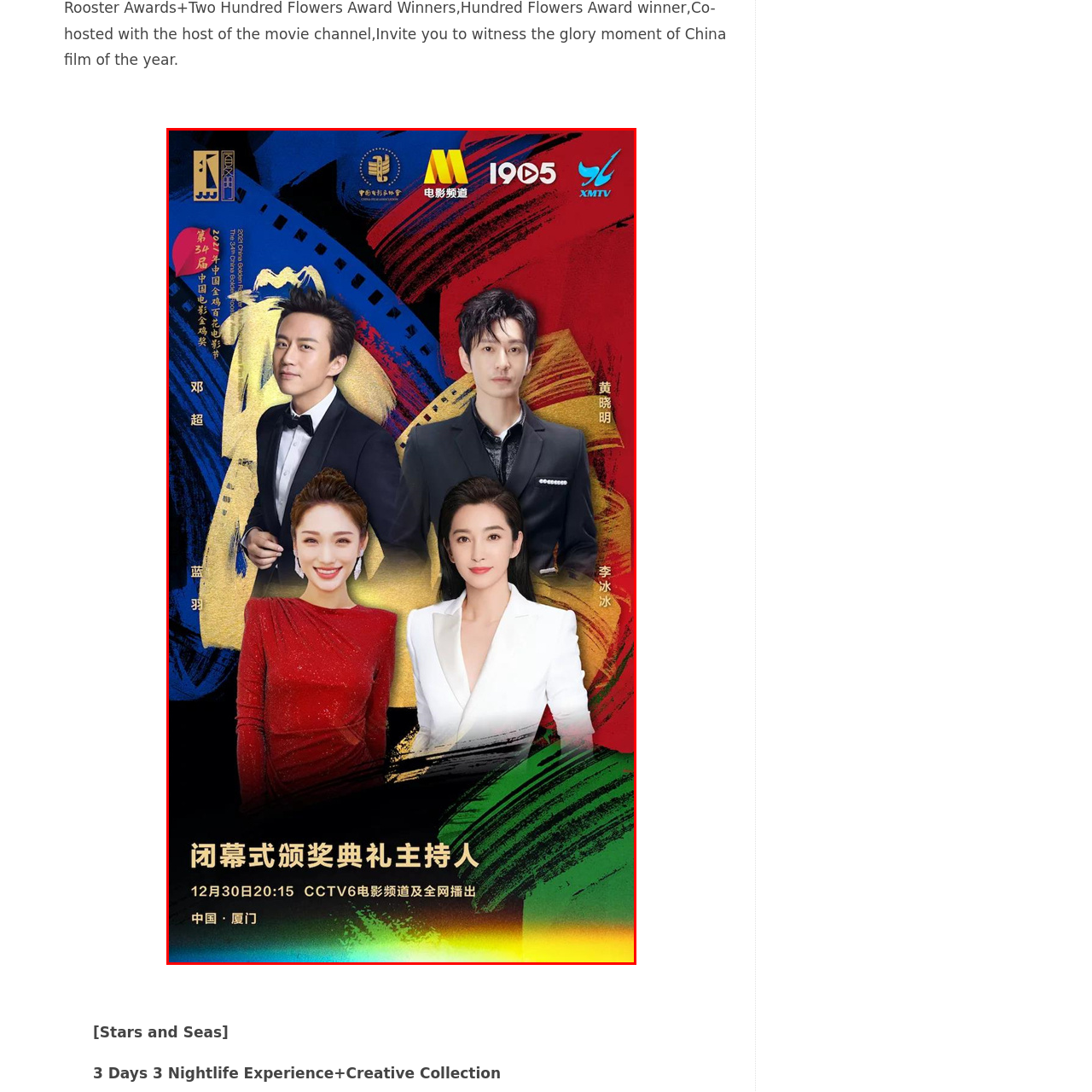How many hosts are featured on the poster?
Check the image enclosed by the red bounding box and reply to the question using a single word or phrase.

Four